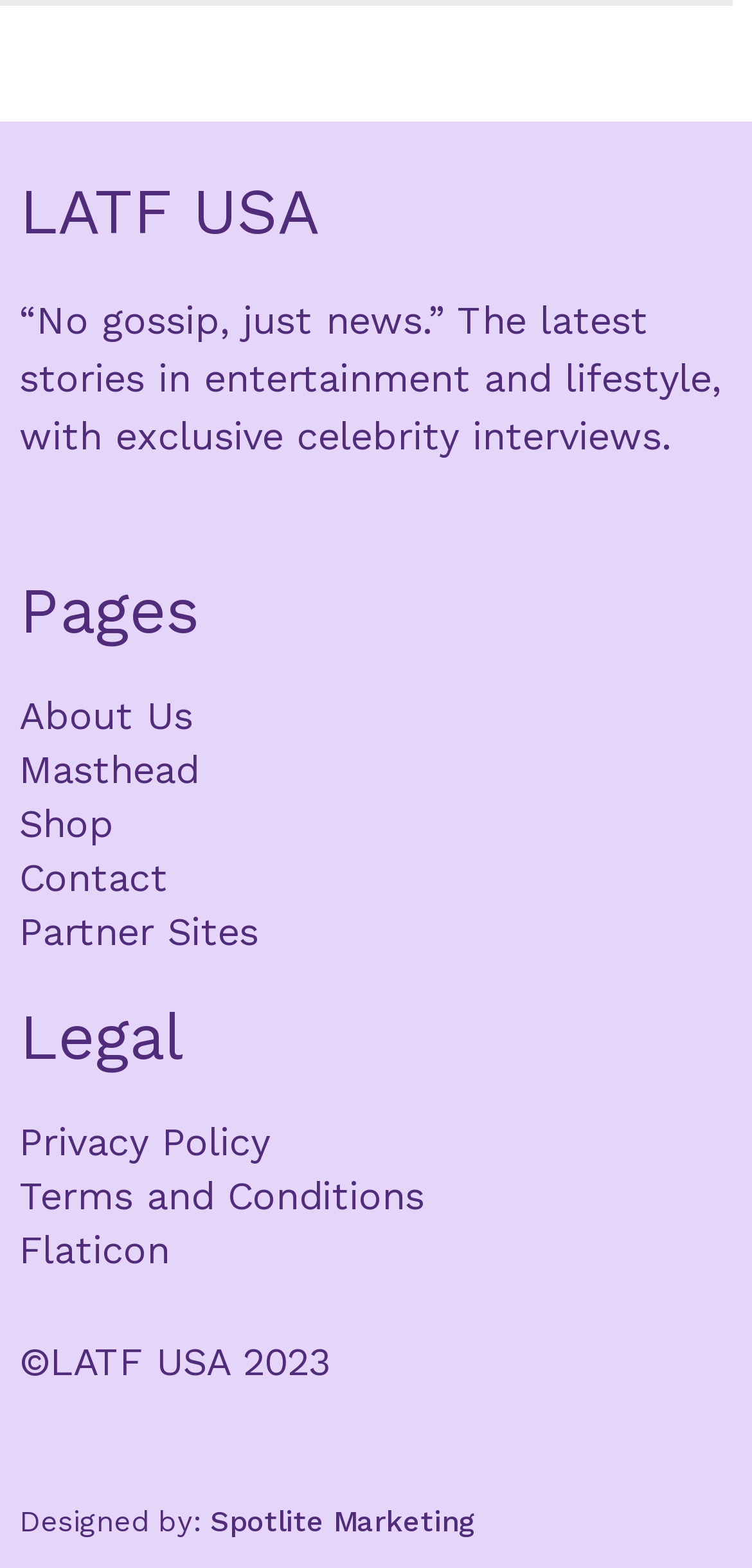What is the name of the company that designed the website?
Please use the visual content to give a single word or phrase answer.

Spotlite Marketing